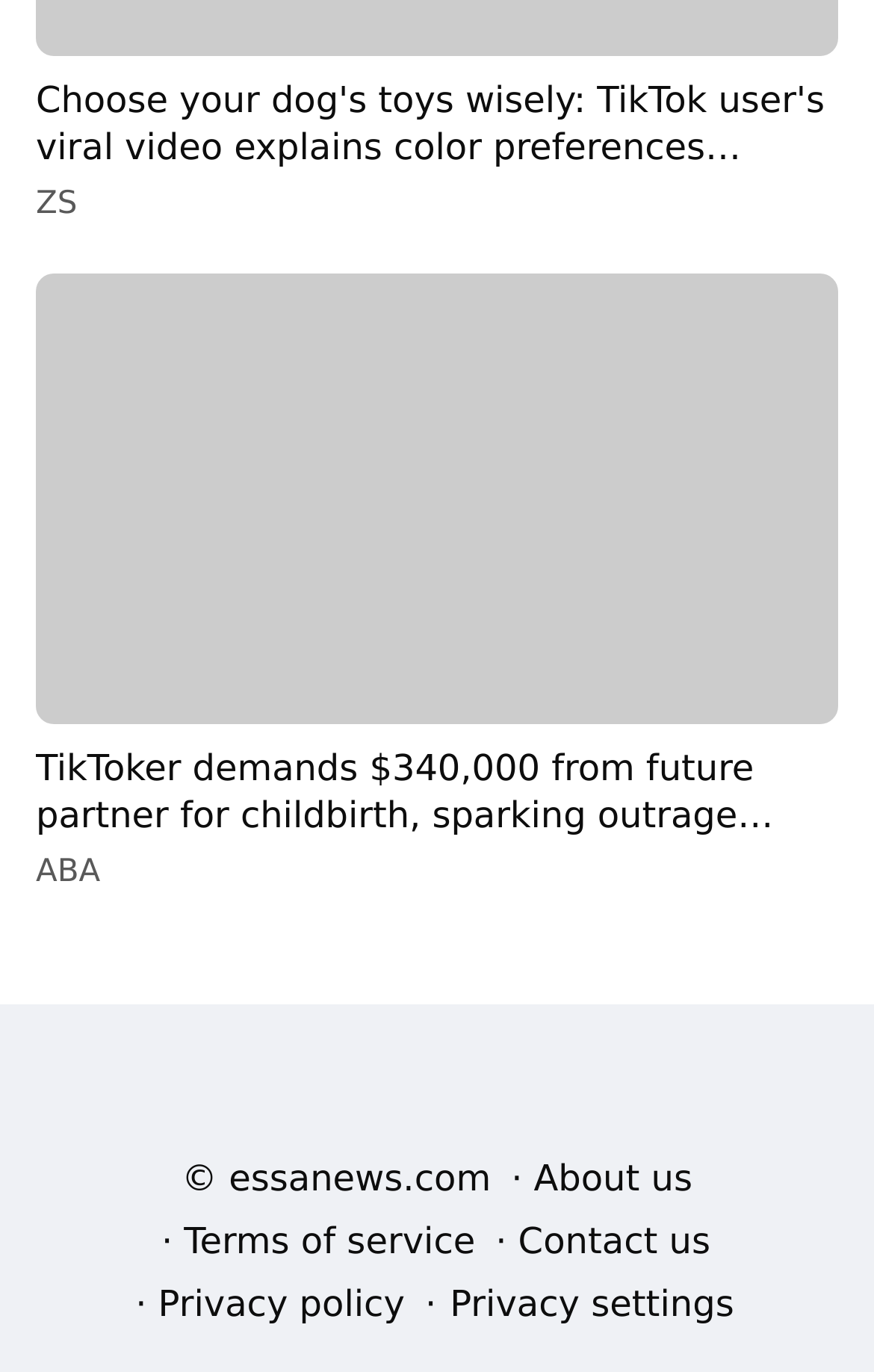Answer this question in one word or a short phrase: How many links are on the webpage?

5